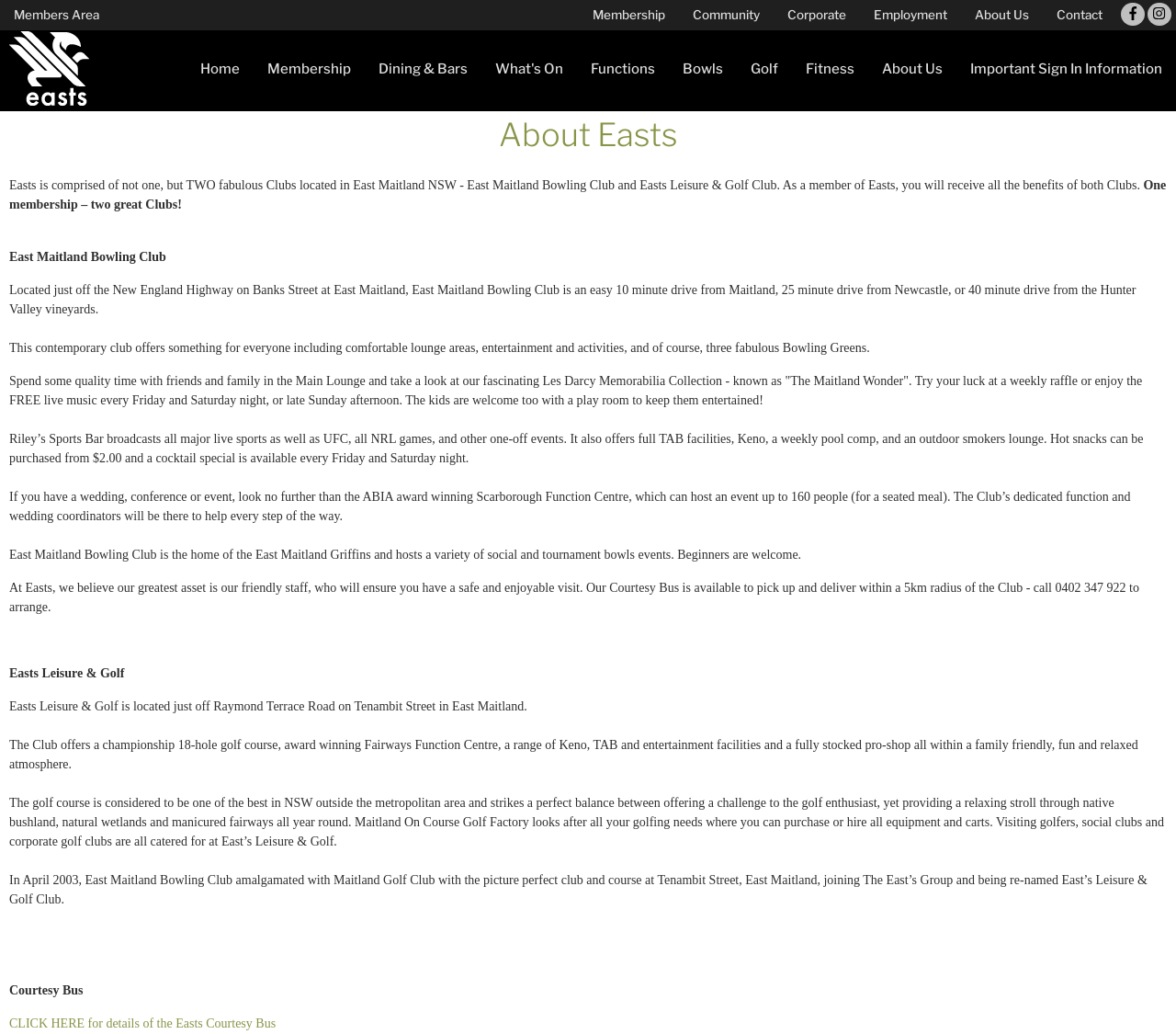How many bowling greens are there?
Look at the image and provide a short answer using one word or a phrase.

Three